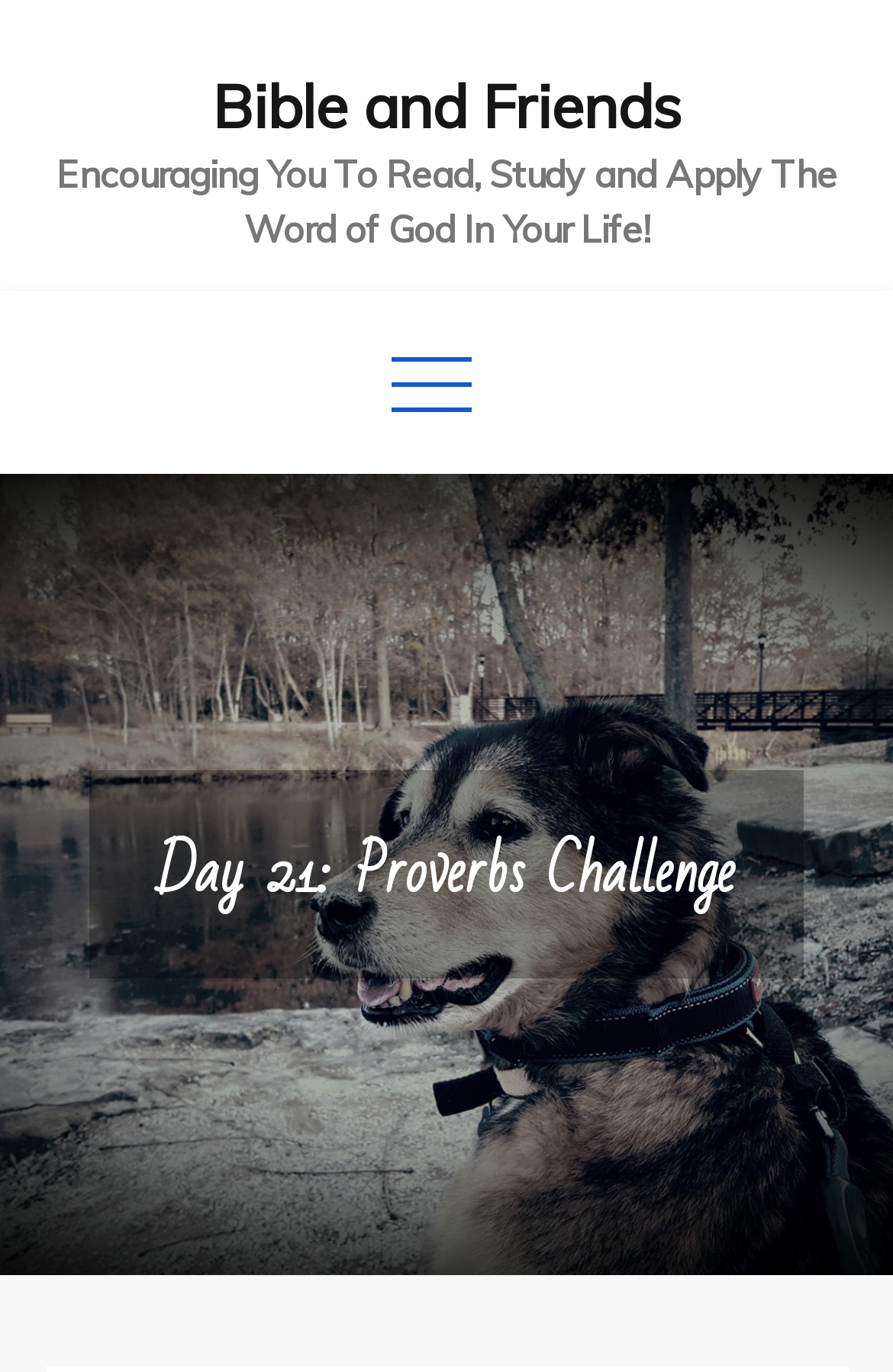Identify the primary heading of the webpage and provide its text.

Bible and Friends